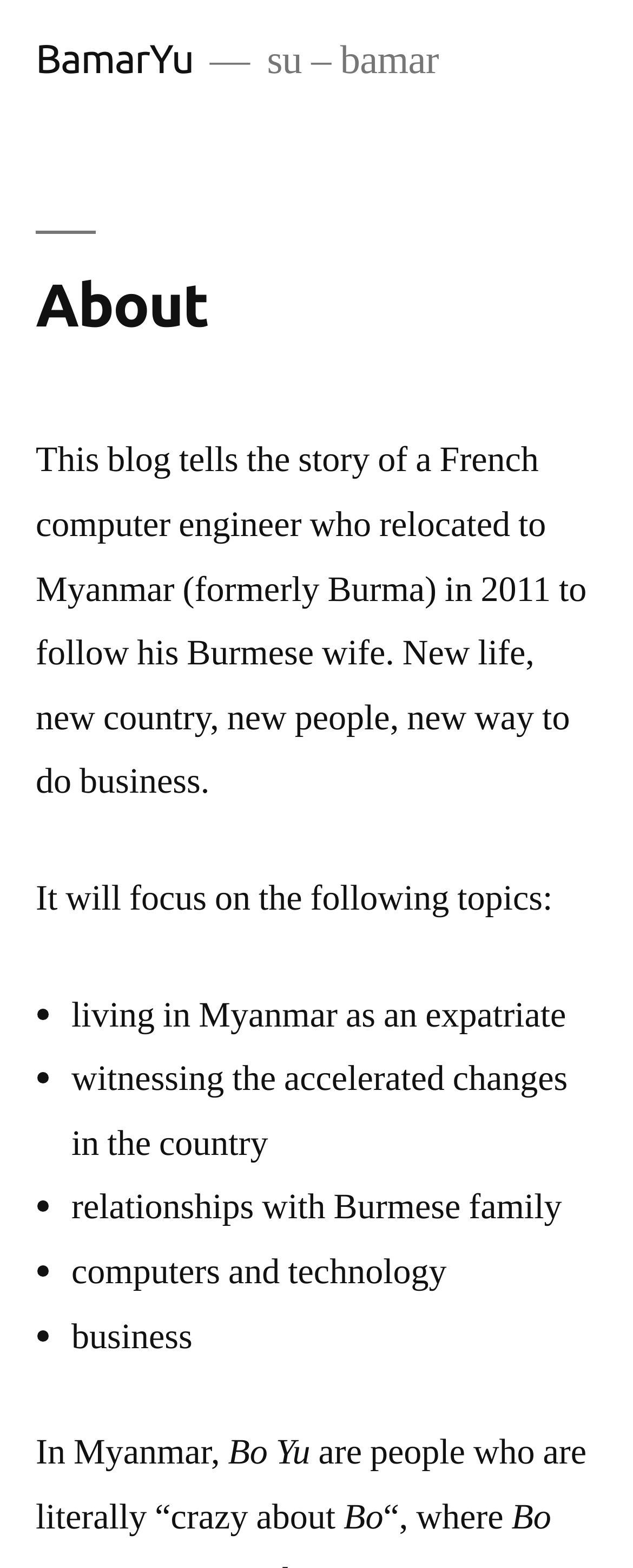What is the author's wife's nationality?
Based on the visual content, answer with a single word or a brief phrase.

Burmese